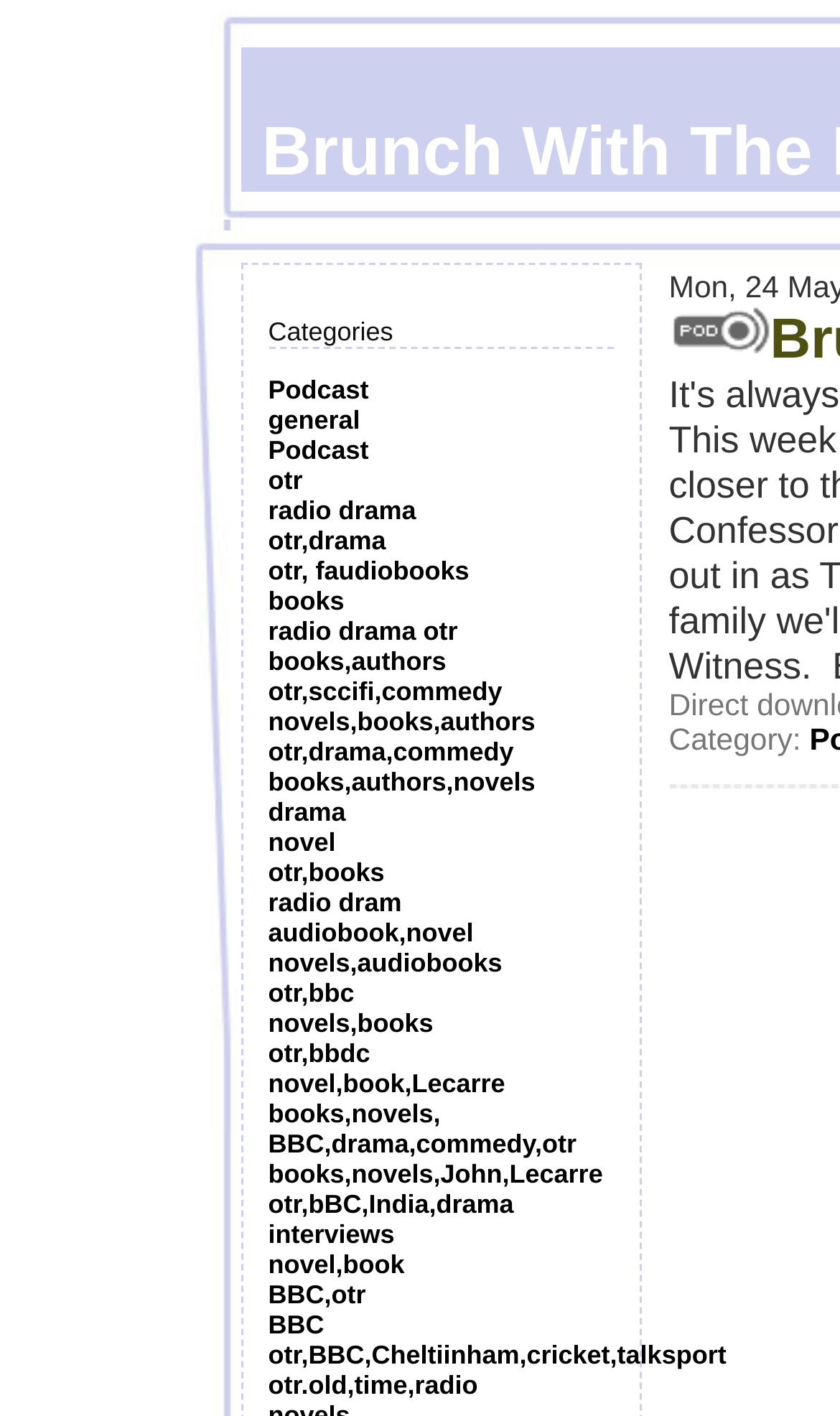Show me the bounding box coordinates of the clickable region to achieve the task as per the instruction: "Click on the 'radio drama' link".

[0.319, 0.35, 0.495, 0.371]